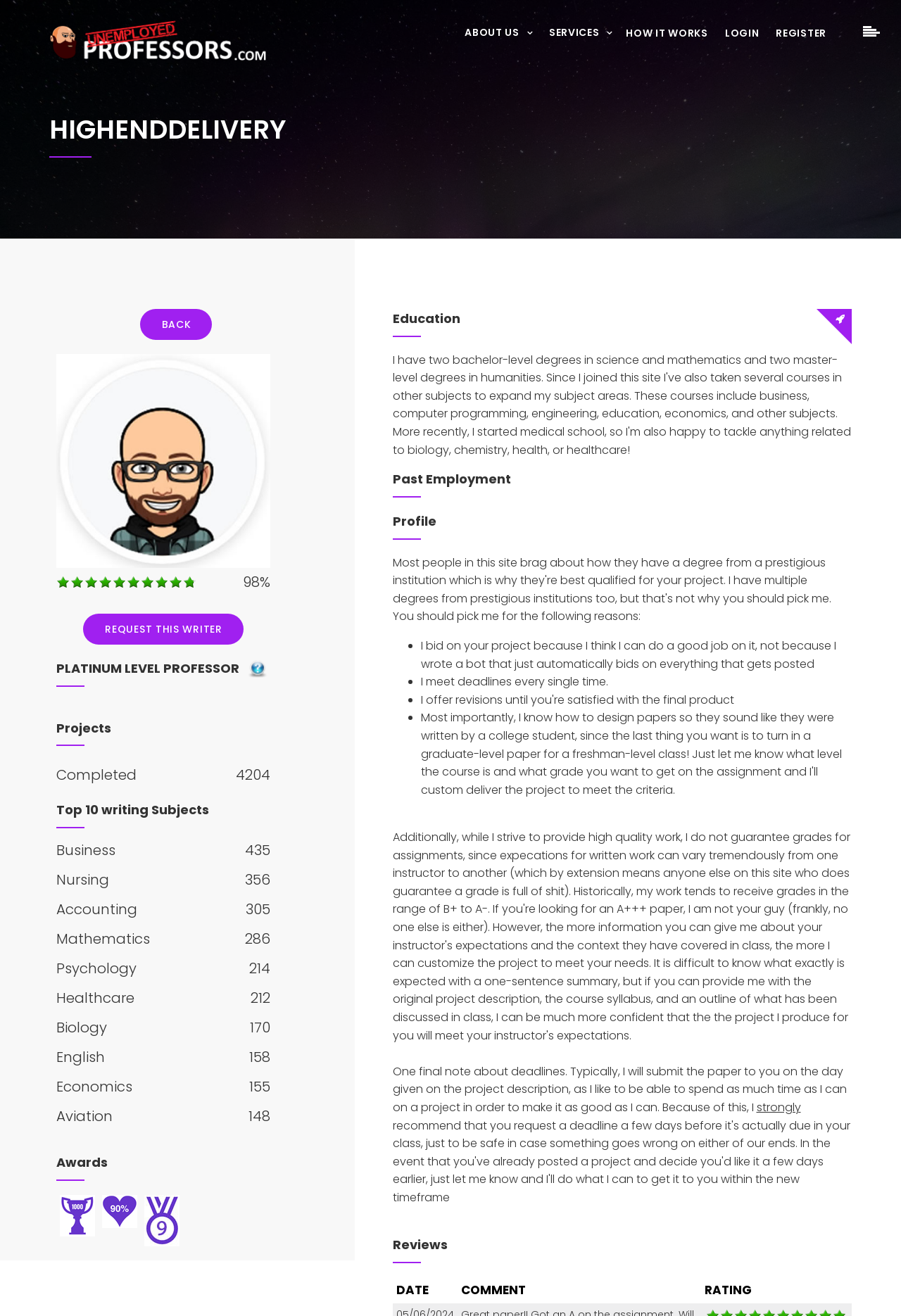Please identify the bounding box coordinates of the element's region that needs to be clicked to fulfill the following instruction: "Click on the 'SERVICES' link". The bounding box coordinates should consist of four float numbers between 0 and 1, i.e., [left, top, right, bottom].

[0.597, 0.02, 0.686, 0.028]